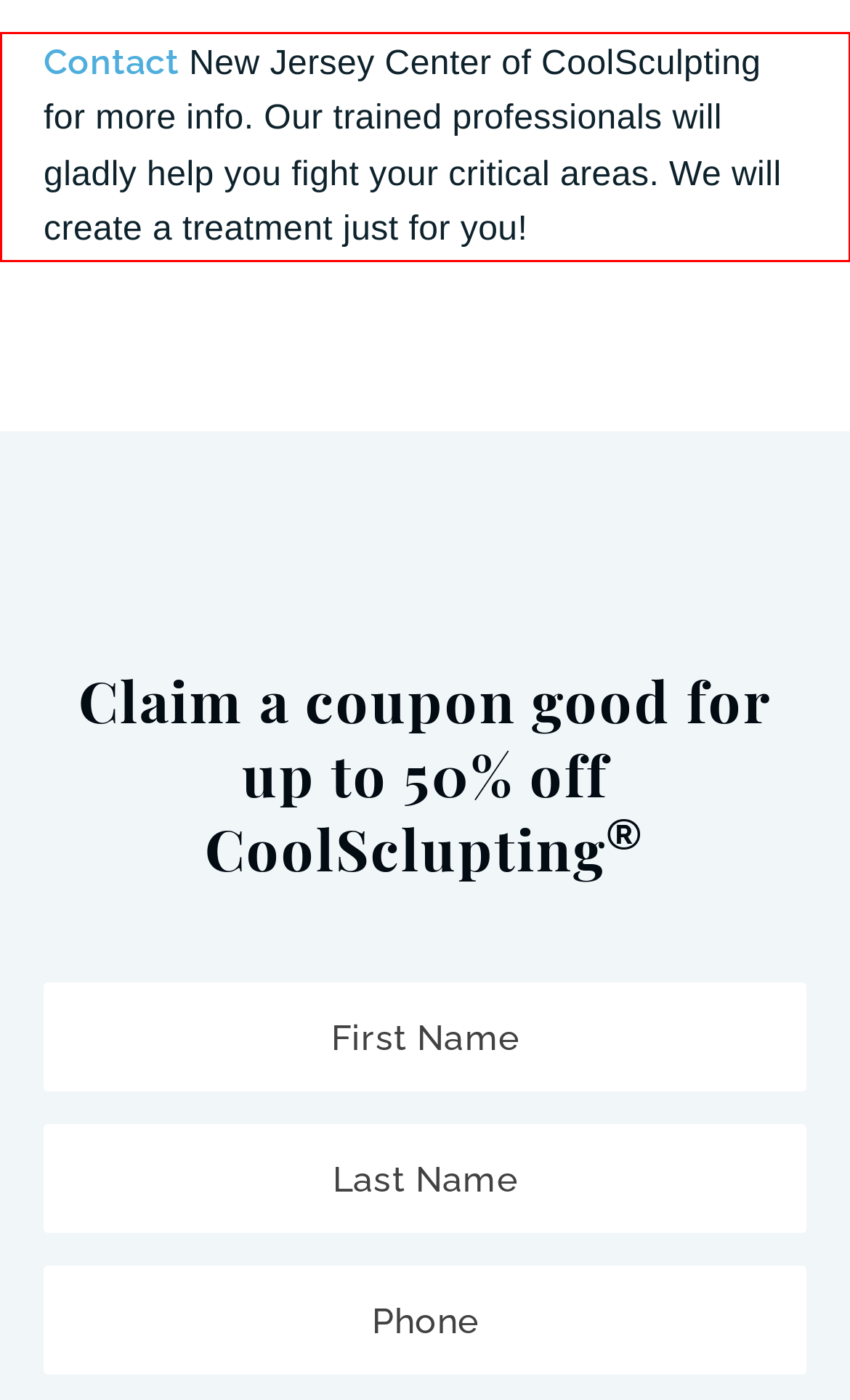Your task is to recognize and extract the text content from the UI element enclosed in the red bounding box on the webpage screenshot.

Contact New Jersey Center of CoolSculpting for more info. Our trained professionals will gladly help you fight your critical areas. We will create a treatment just for you!